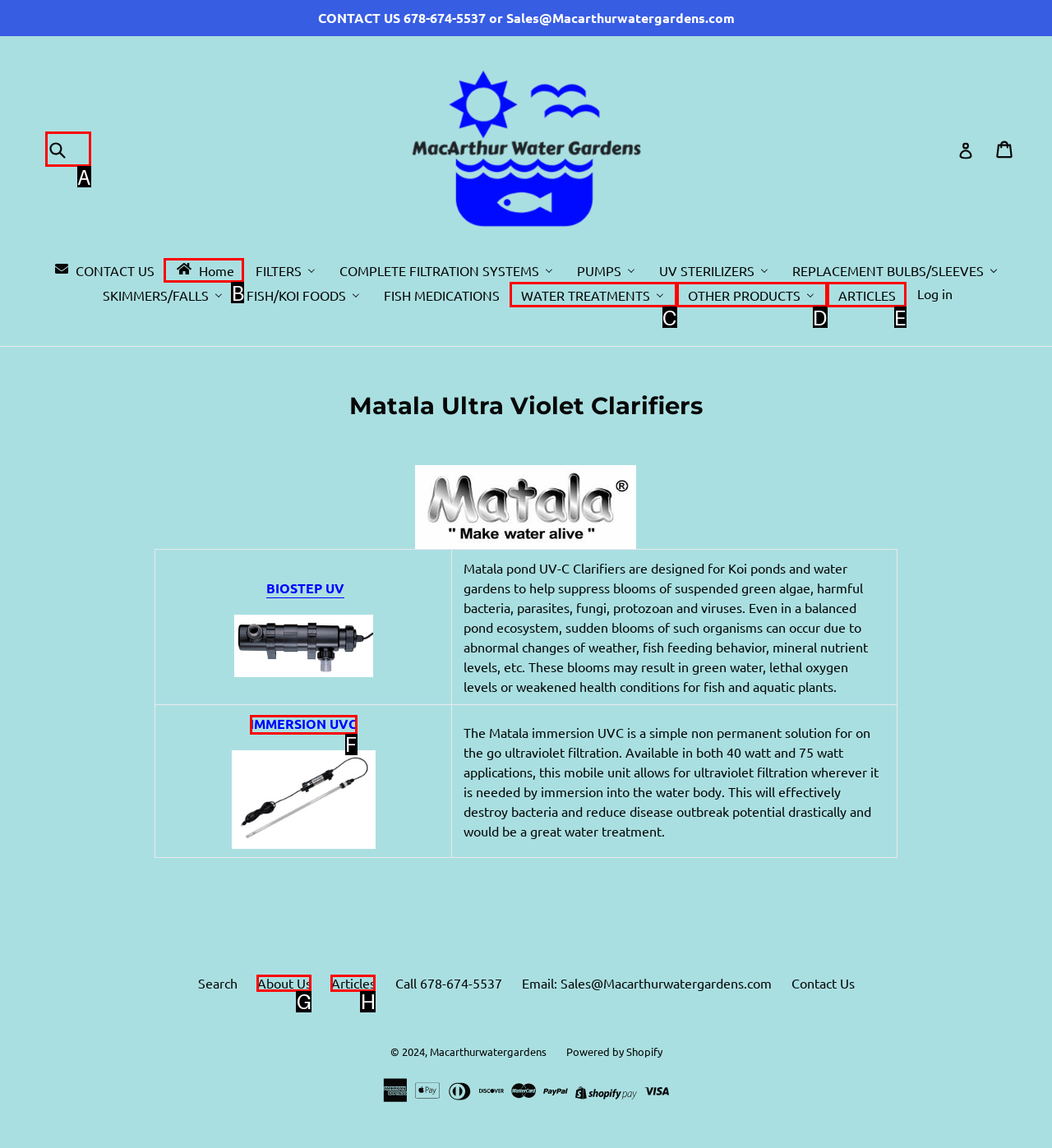Indicate the UI element to click to perform the task: Search for products. Reply with the letter corresponding to the chosen element.

A